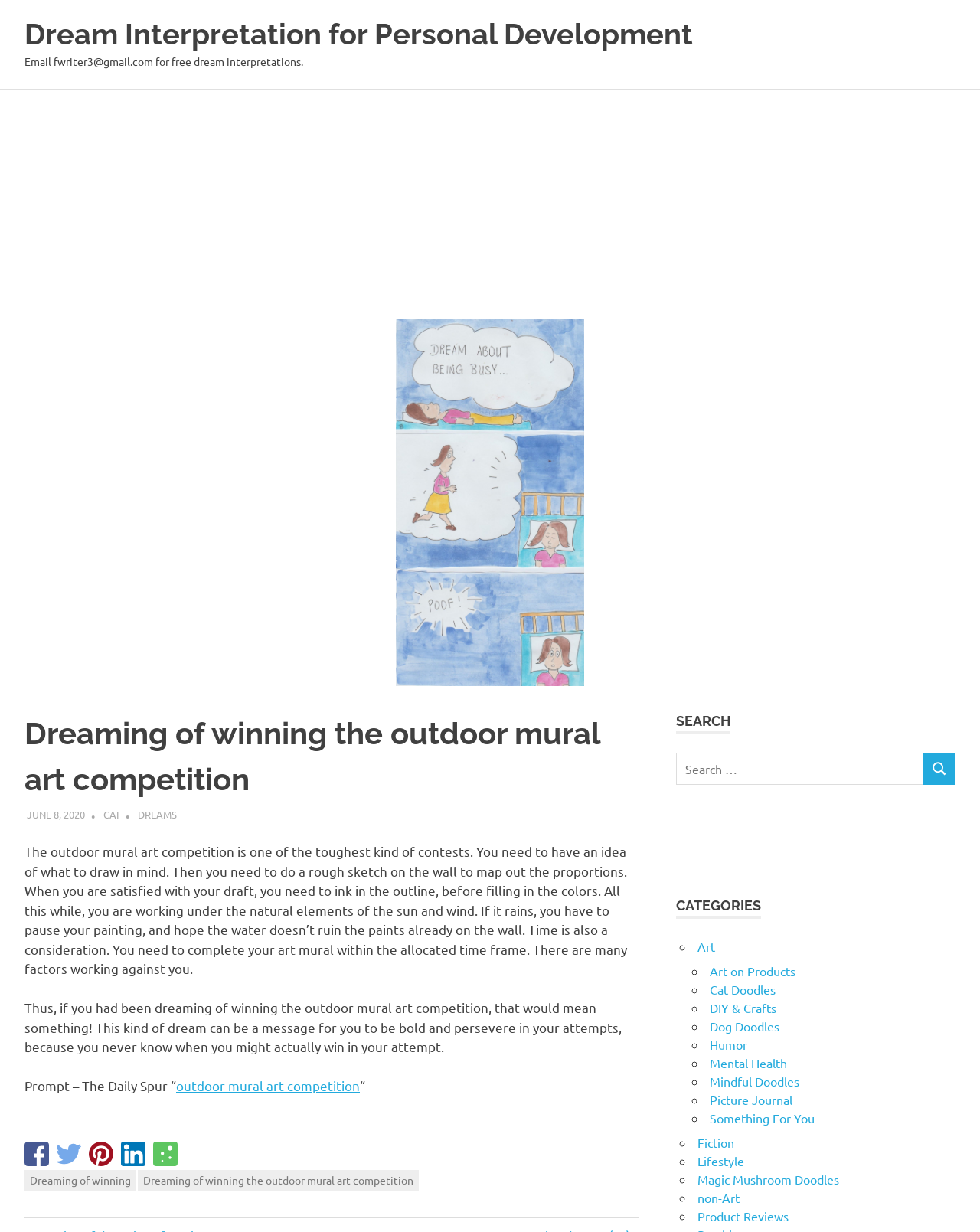What categories are available on the website?
Look at the image and respond to the question as thoroughly as possible.

The categories are listed in the 'CATEGORIES' section of the webpage, and they include Art, Art on Products, Cat Doodles, DIY & Crafts, Dog Doodles, Humor, Mental Health, Mindful Doodles, Picture Journal, Something For You, Fiction, Lifestyle, Magic Mushroom Doodles, non-Art, and Product Reviews.